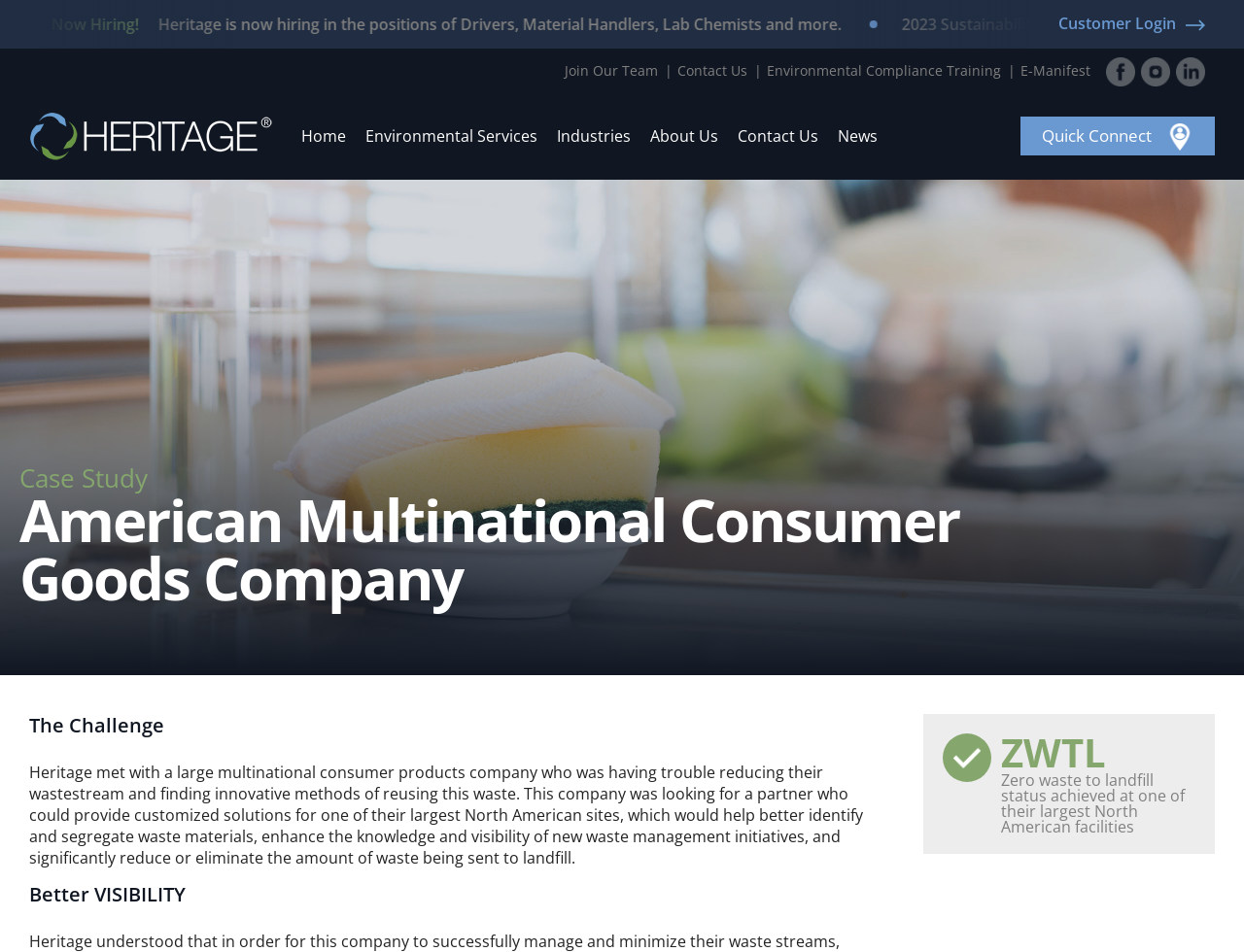Identify the bounding box coordinates of the HTML element based on this description: "Contact Us".

[0.537, 0.051, 0.609, 0.097]